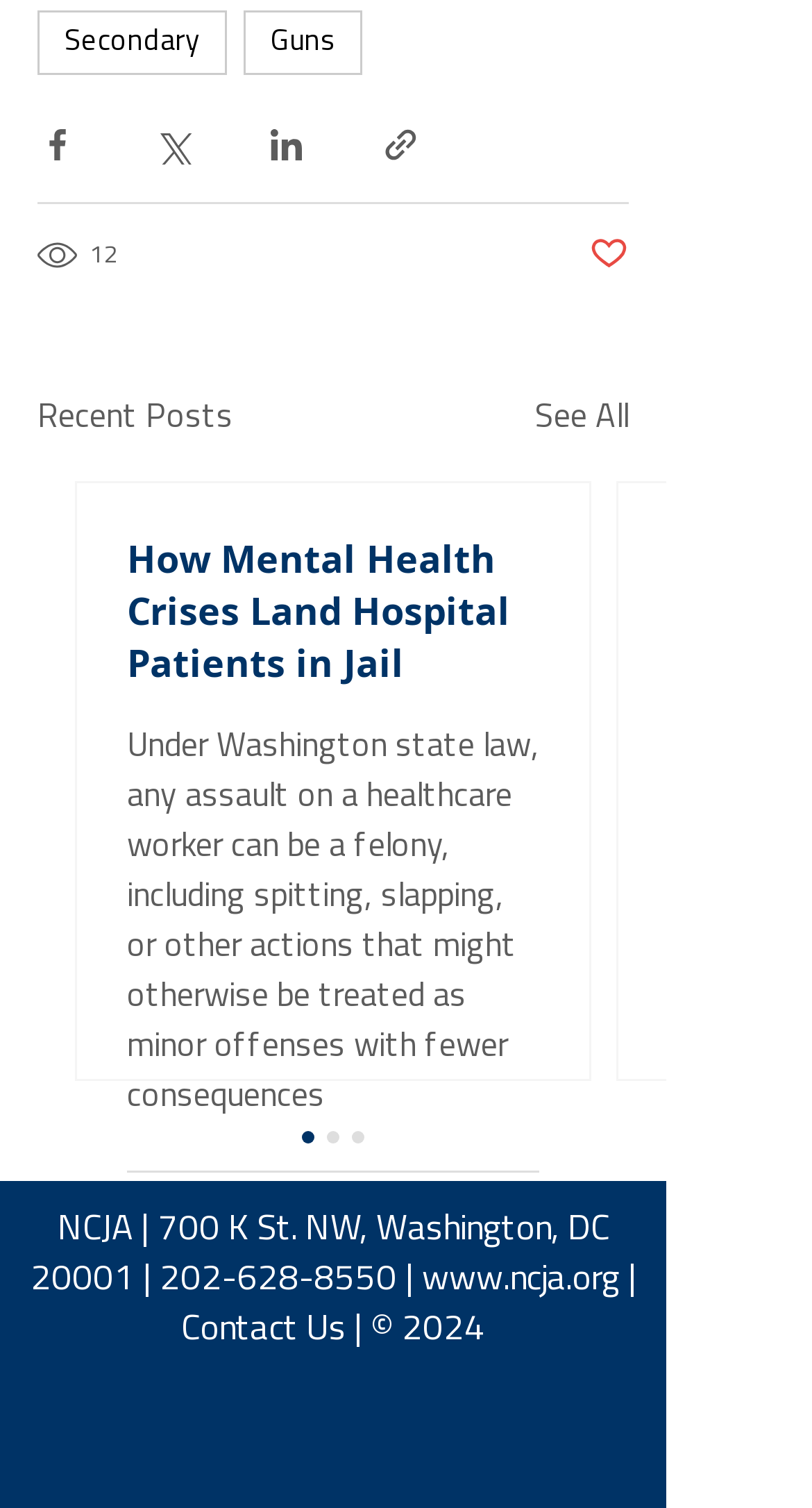Given the description "Post meta", provide the bounding box coordinates of the corresponding UI element.

None